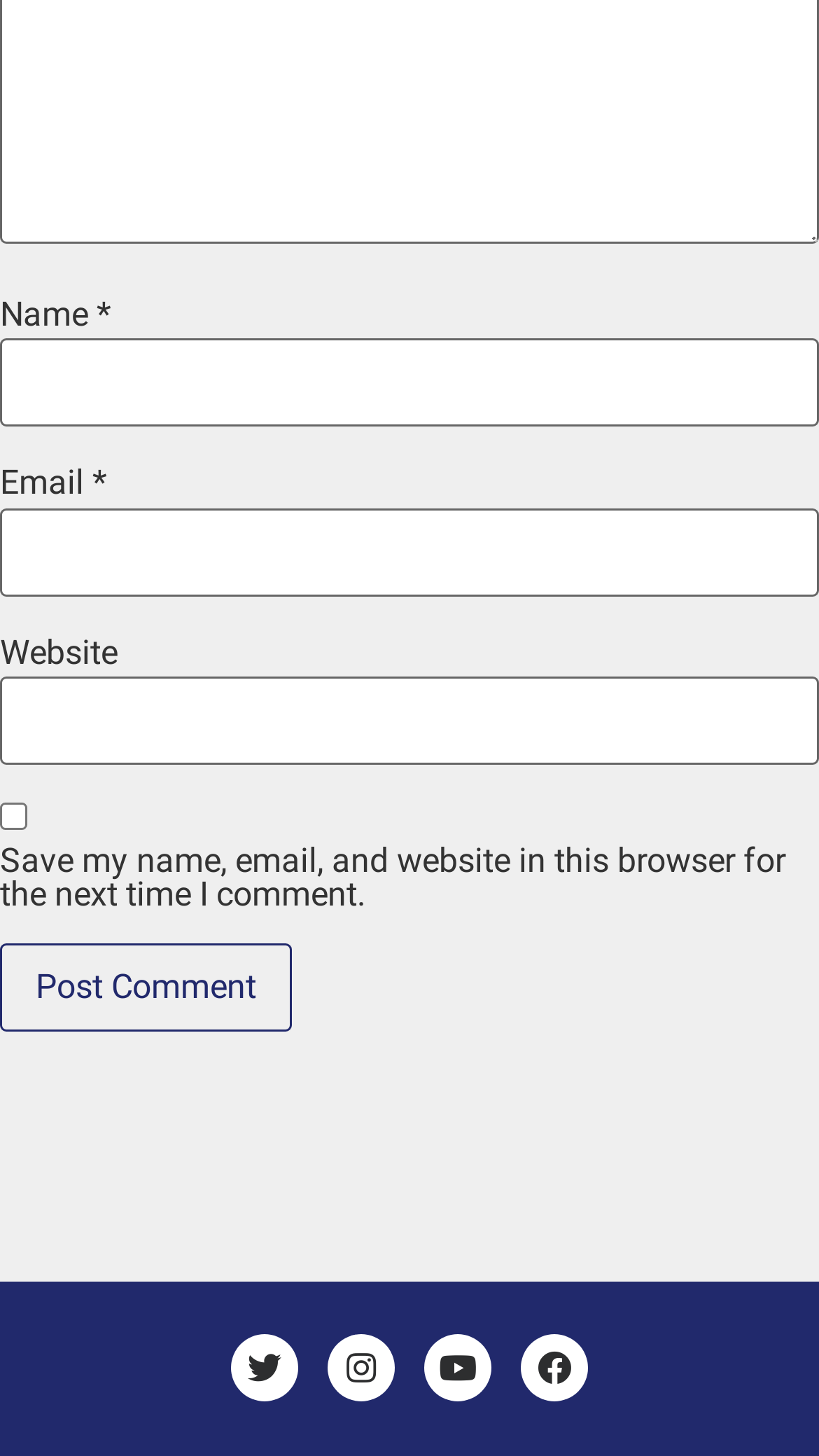Please mark the bounding box coordinates of the area that should be clicked to carry out the instruction: "Enter your name".

[0.0, 0.233, 1.0, 0.293]